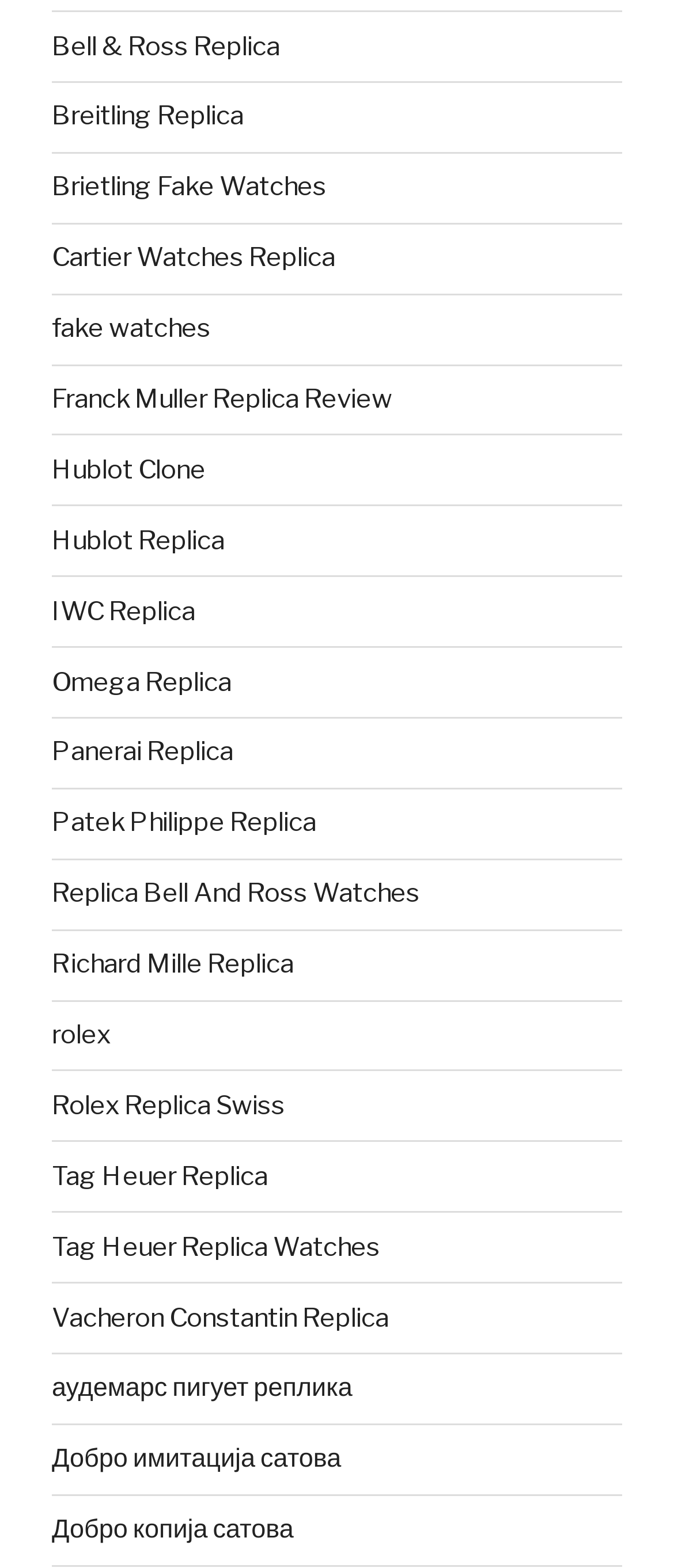Extract the bounding box coordinates for the described element: "Replica Bell And Ross Watches". The coordinates should be represented as four float numbers between 0 and 1: [left, top, right, bottom].

[0.077, 0.56, 0.623, 0.58]